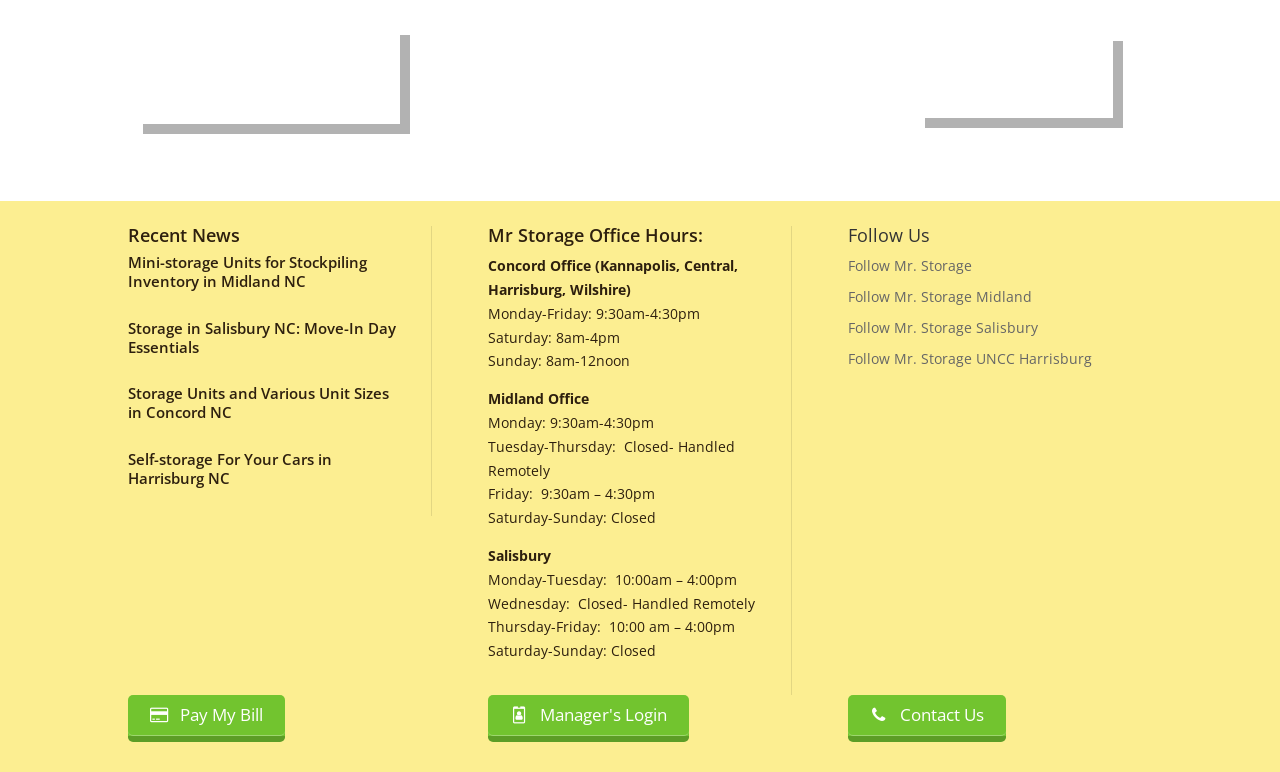What is the purpose of the 'Pay My Bill' link?
Answer with a single word or phrase by referring to the visual content.

To pay a bill